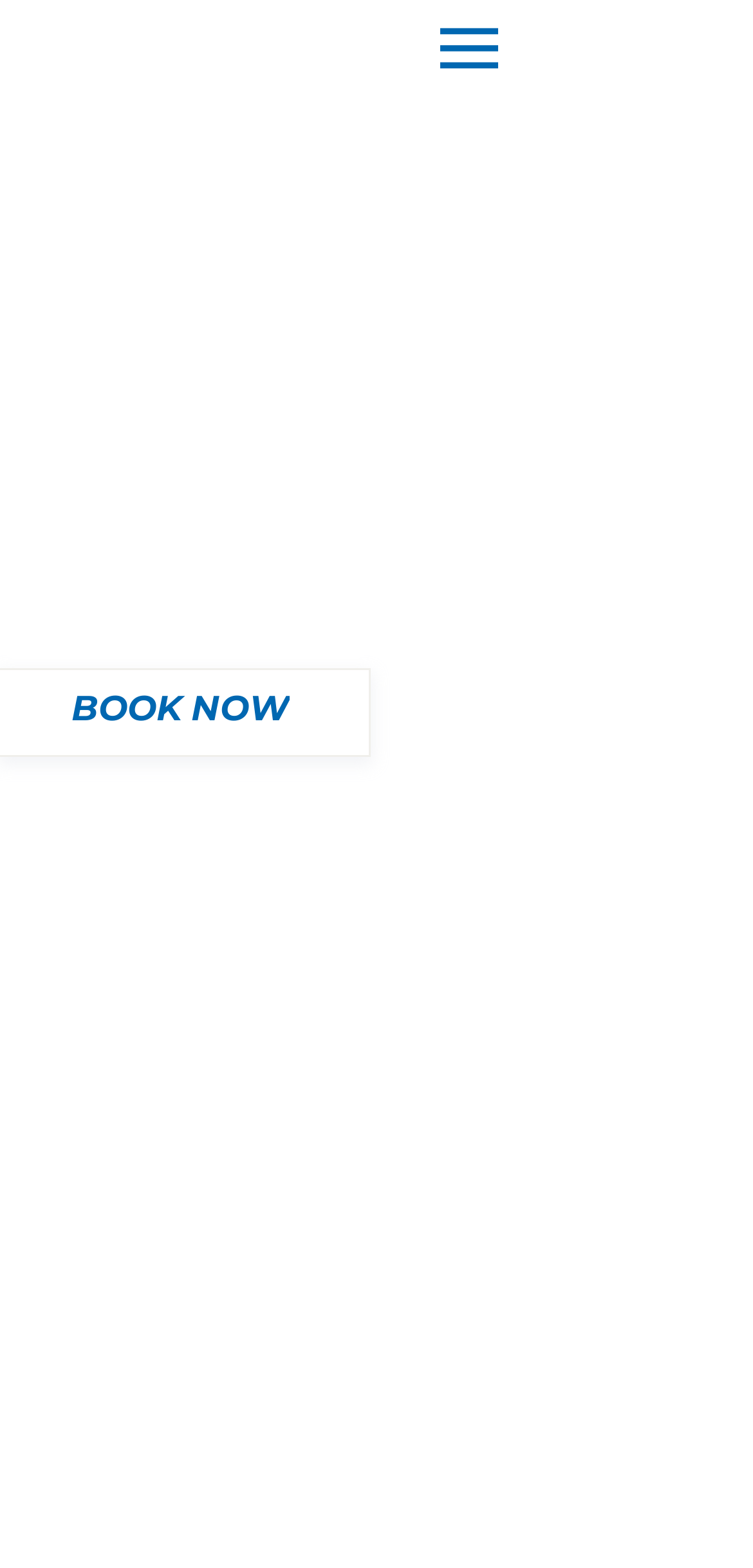Give a short answer using one word or phrase for the question:
What is the event name?

2025 Voices in the Hall